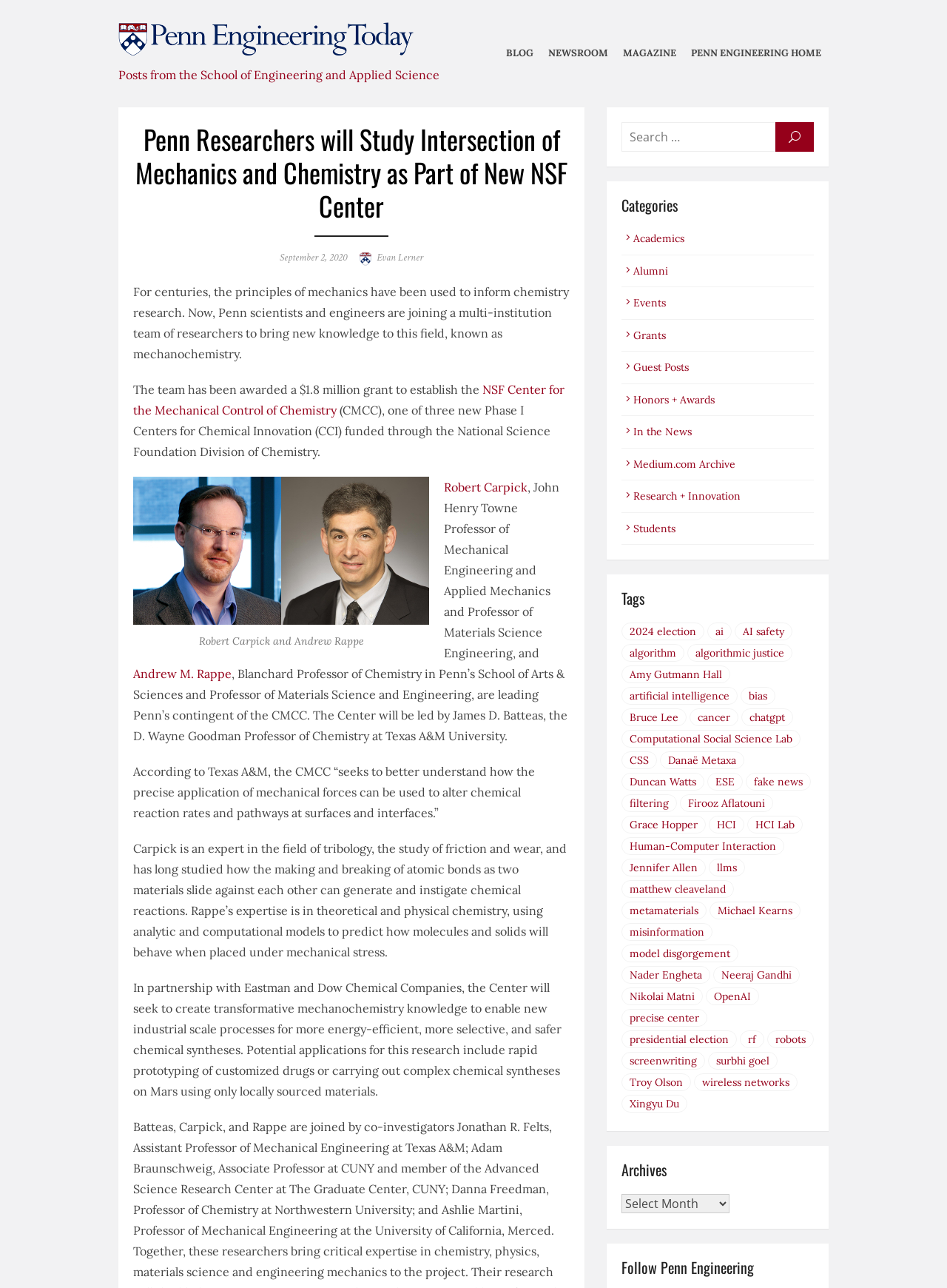Who is the John Henry Towne Professor of Mechanical Engineering and Applied Mechanics?
Provide a detailed and extensive answer to the question.

I determined the answer by reading the text on the webpage, which mentions that Robert Carpick is the John Henry Towne Professor of Mechanical Engineering and Applied Mechanics and Professor of Materials Science Engineering.